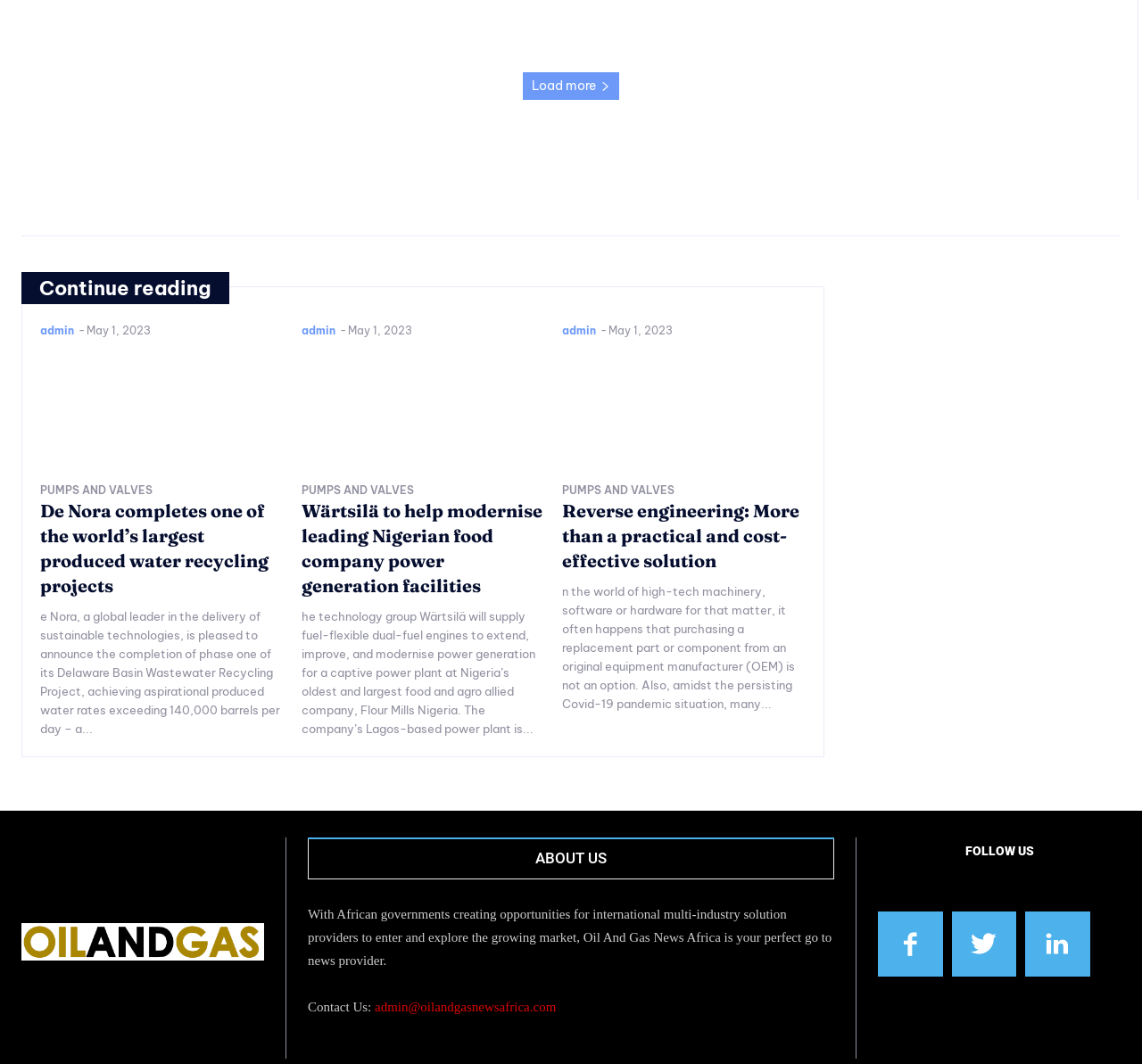What is the topic of the article with the title 'De Nora completes one of the world’s largest produced water recycling projects'?
Using the image as a reference, answer the question with a short word or phrase.

Water recycling